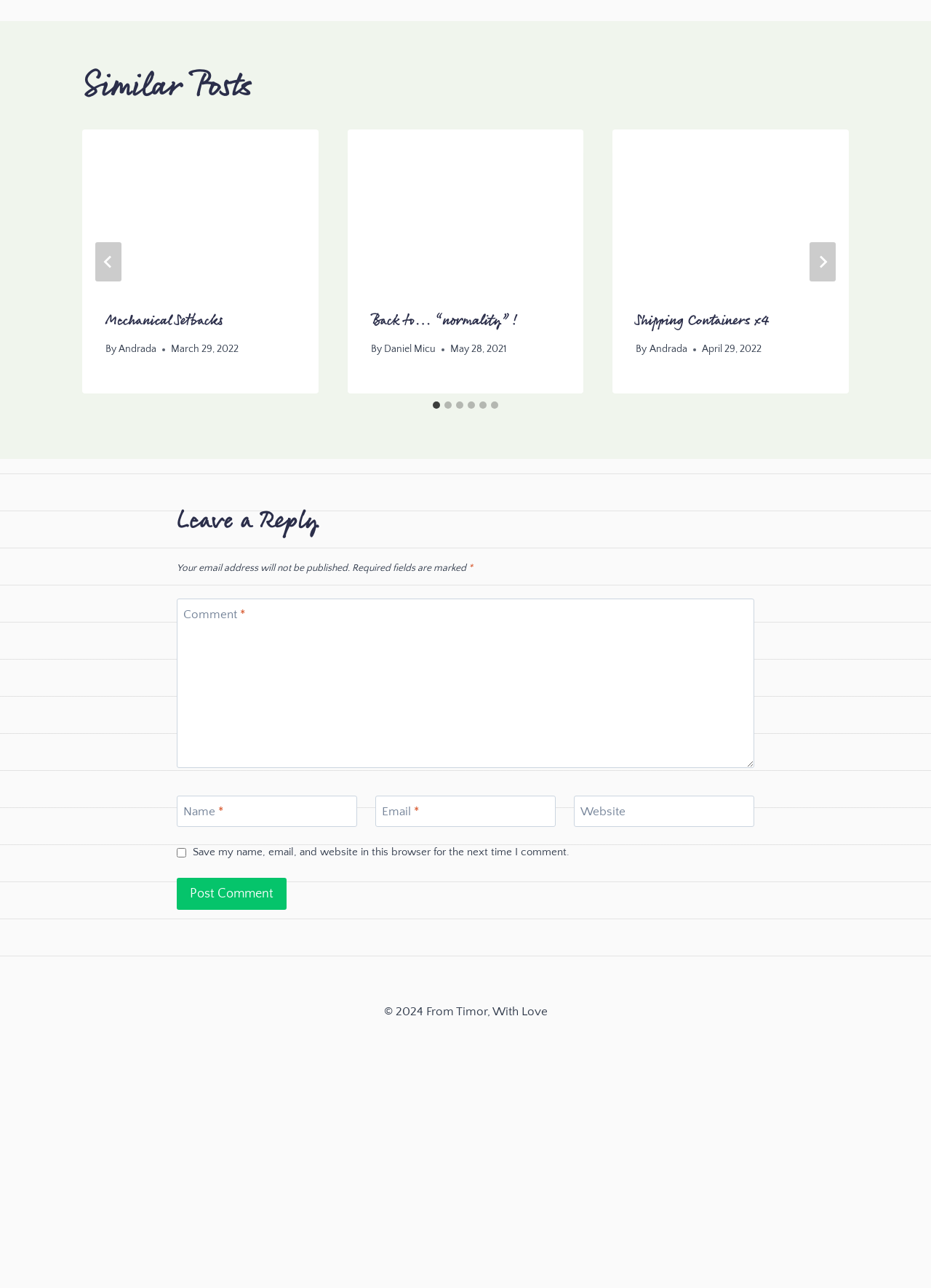Please examine the image and answer the question with a detailed explanation:
What is the copyright year?

I looked at the contentinfo element at the bottom of the page and found a StaticText element with the text '© 2024 From Timor, With Love', which indicates that the copyright year is 2024.